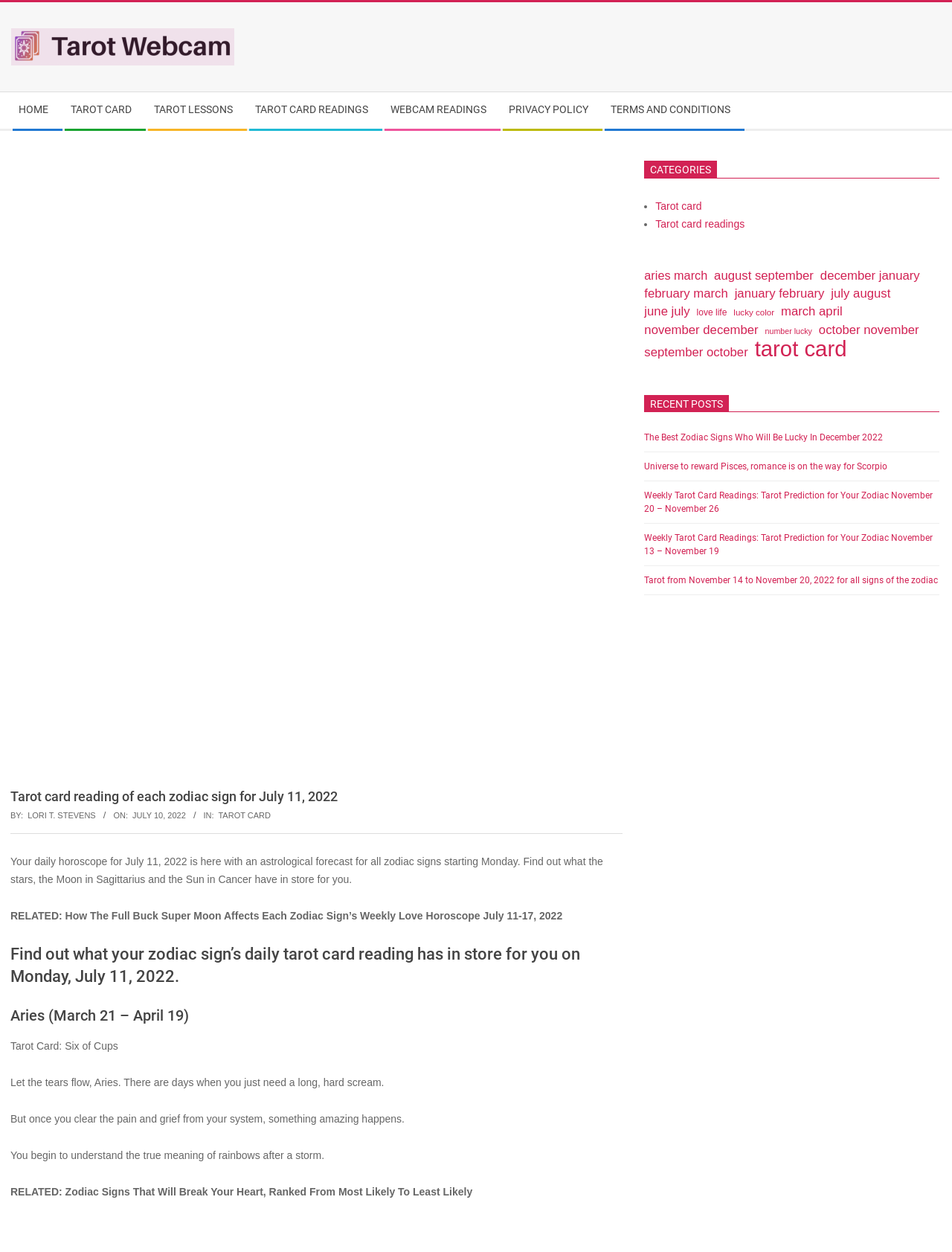Locate the bounding box coordinates of the region to be clicked to comply with the following instruction: "Explore the 'TAROT CARD READINGS' category". The coordinates must be four float numbers between 0 and 1, in the form [left, top, right, bottom].

[0.26, 0.074, 0.402, 0.103]